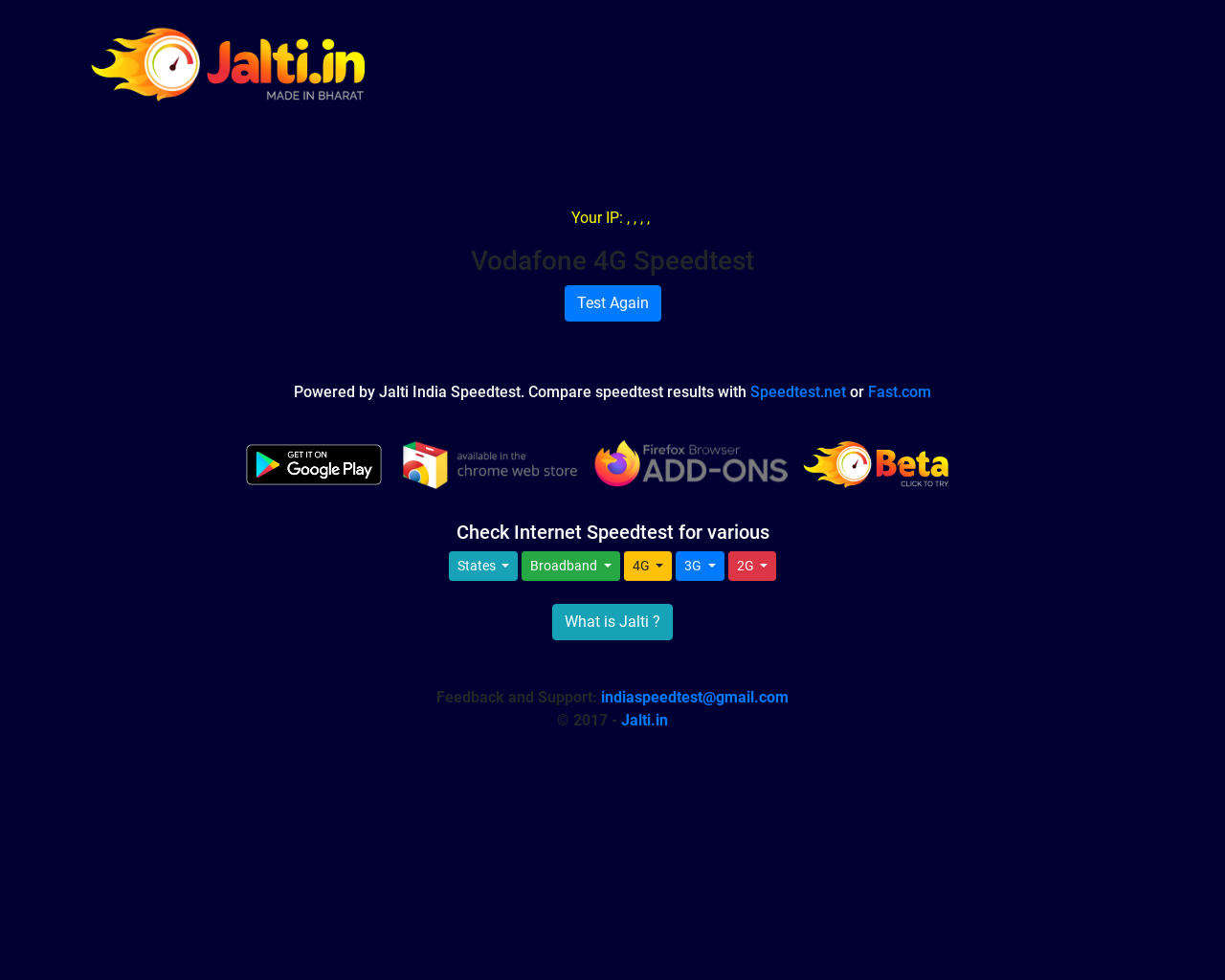Provide a single word or phrase answer to the question: 
What is the name of the organization powering this speed test?

Jalti India Speedtest